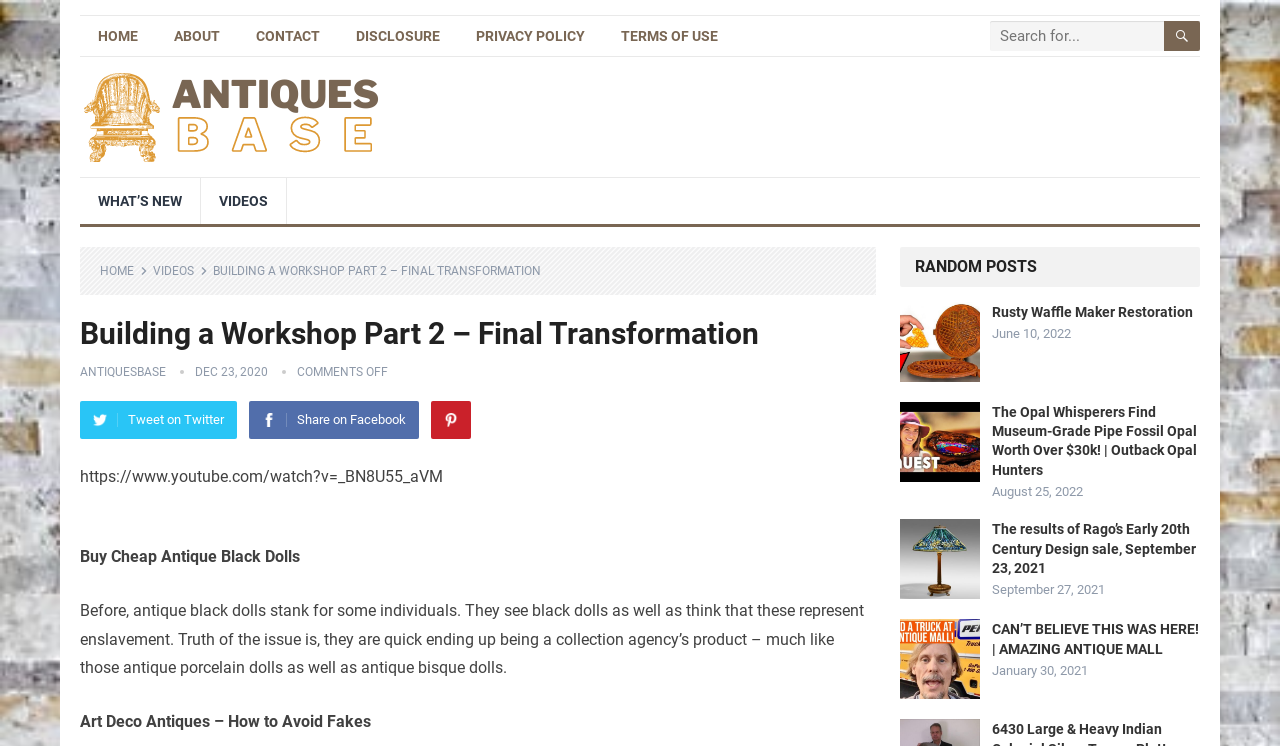What is the theme of the website?
Use the image to give a comprehensive and detailed response to the question.

The theme of the website can be inferred by looking at the content of the webpage. The article is about antique black dolls, and the 'RANDOM POSTS' section displays images and links related to antiques and collectibles. This suggests that the website is focused on antiques and collectibles.